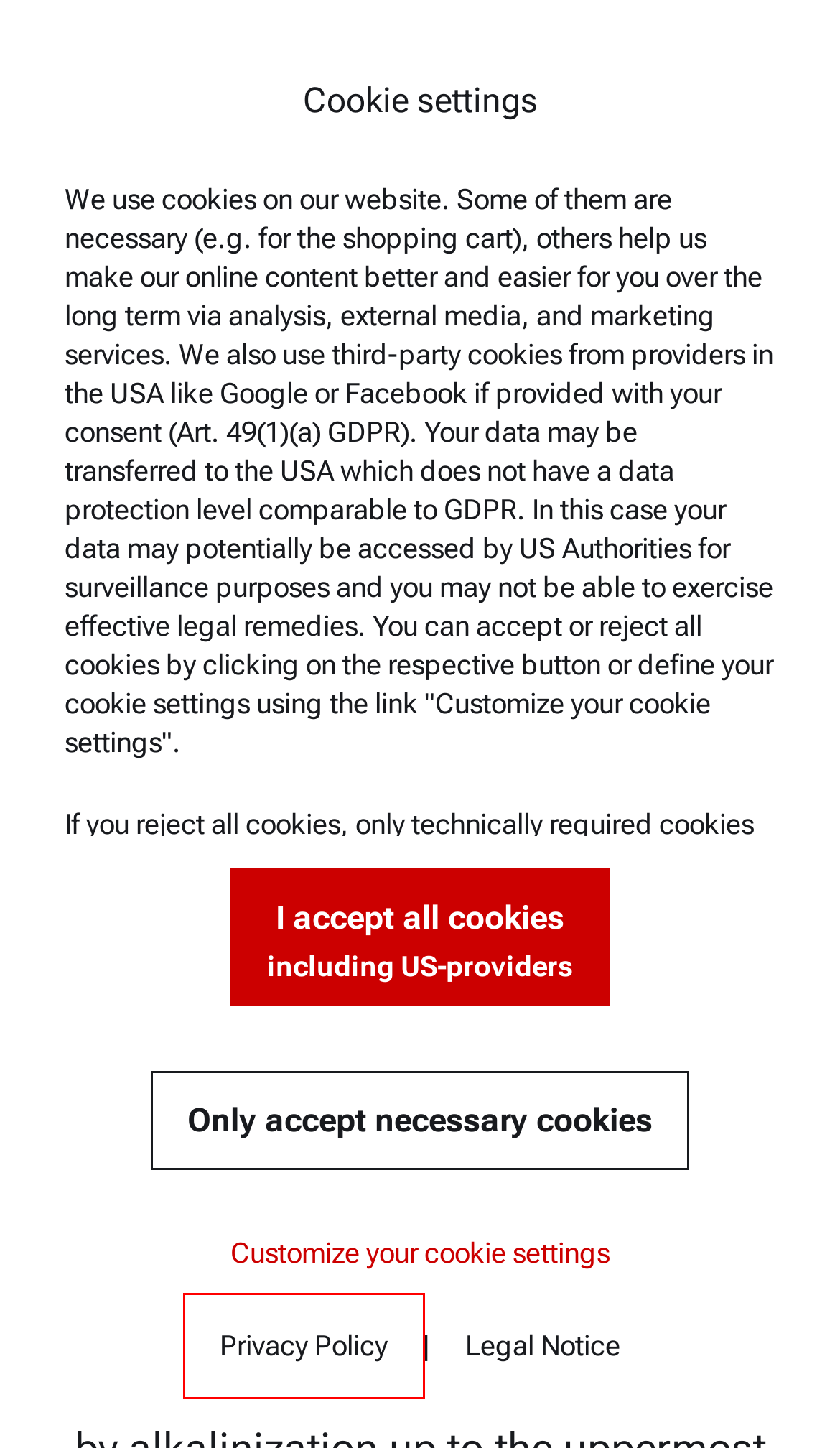You have a screenshot showing a webpage with a red bounding box around a UI element. Choose the webpage description that best matches the new page after clicking the highlighted element. Here are the options:
A. History  | Anton Paar
B. Legal Notice  | Anton Paar
C. Privacy Policy  | Anton Paar
D. Careers  | Anton Paar
E. User account  | Anton Paar
F. Smart Density Meter: EasyDens | Anton Paar
G. Anton Paar Certified Service  | Anton Paar
H. Trademarks  | Anton Paar

C